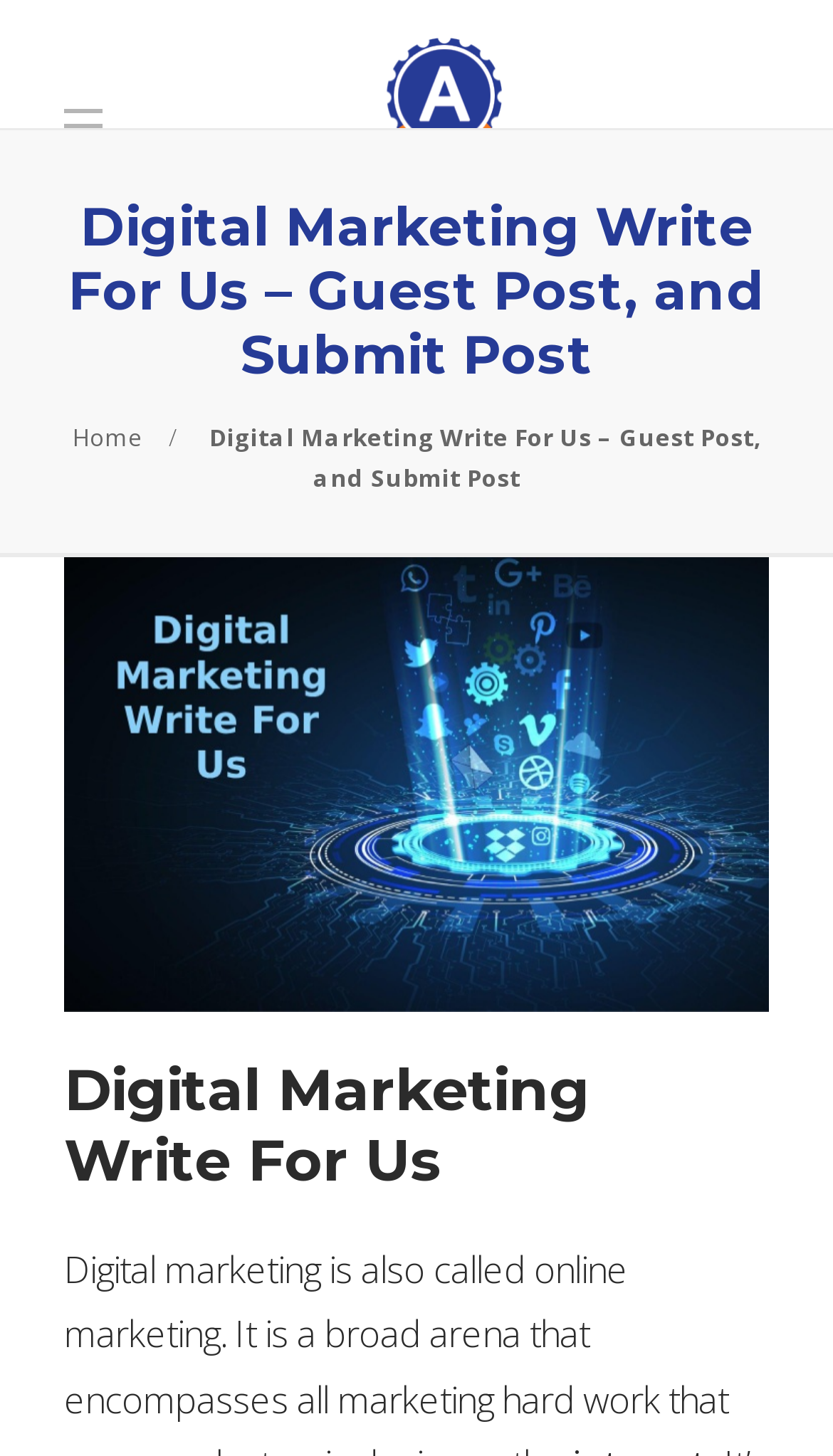How many images are on the page?
By examining the image, provide a one-word or phrase answer.

2